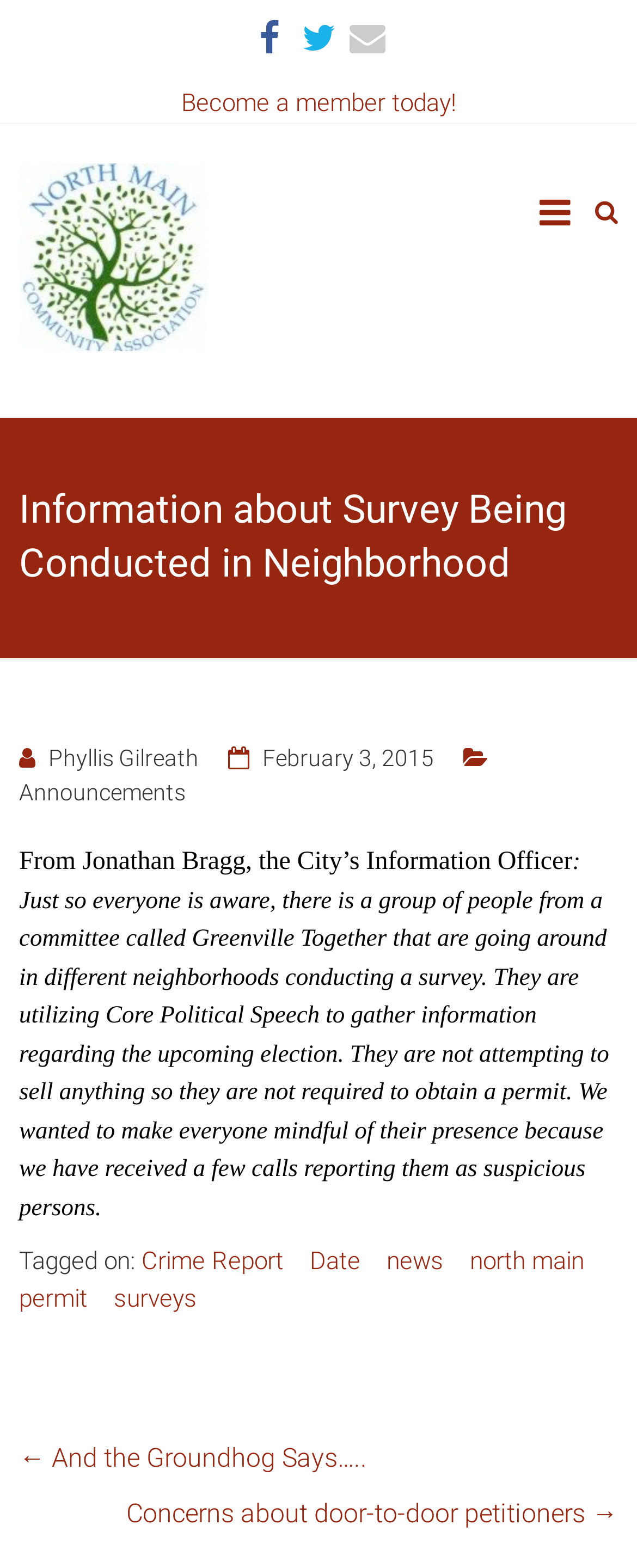Using the description: "north main", determine the UI element's bounding box coordinates. Ensure the coordinates are in the format of four float numbers between 0 and 1, i.e., [left, top, right, bottom].

[0.738, 0.793, 0.917, 0.816]